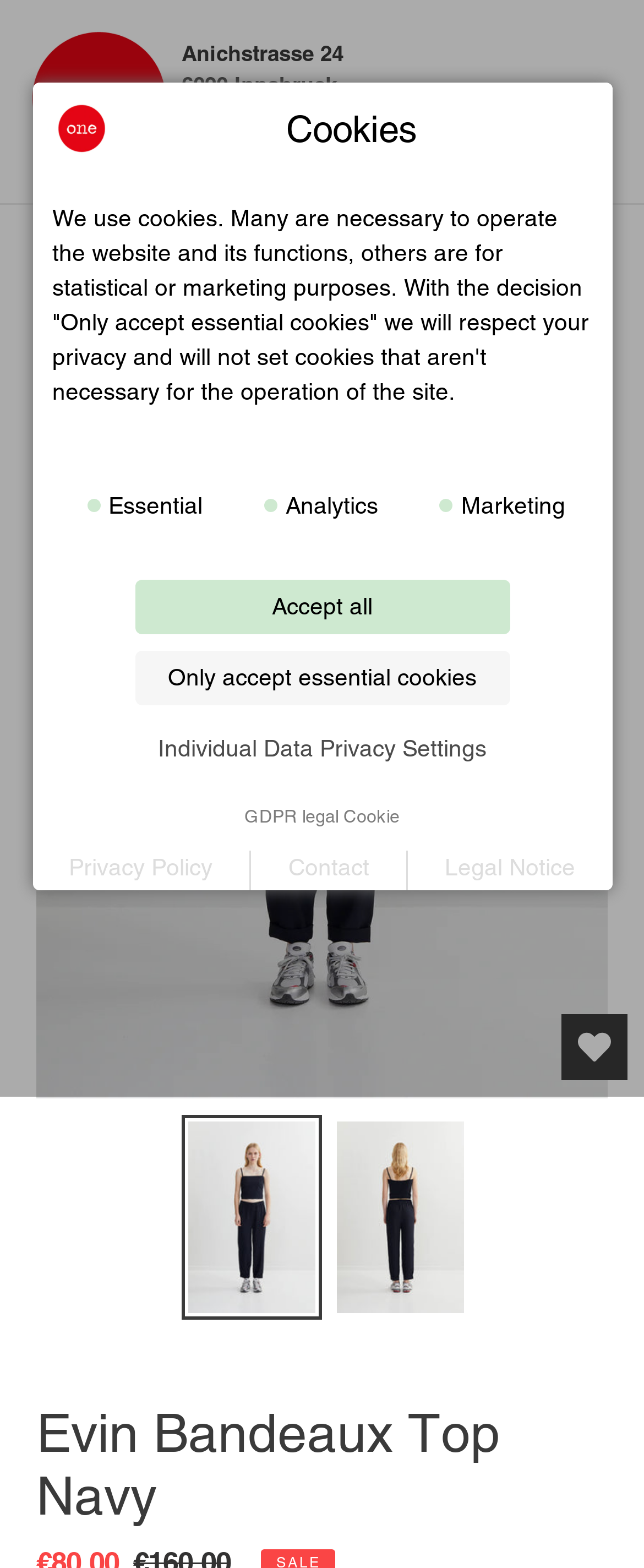Using the element description: "alt="ONE Innsbruck"", determine the bounding box coordinates. The coordinates should be in the format [left, top, right, bottom], with values between 0 and 1.

[0.026, 0.016, 0.282, 0.114]